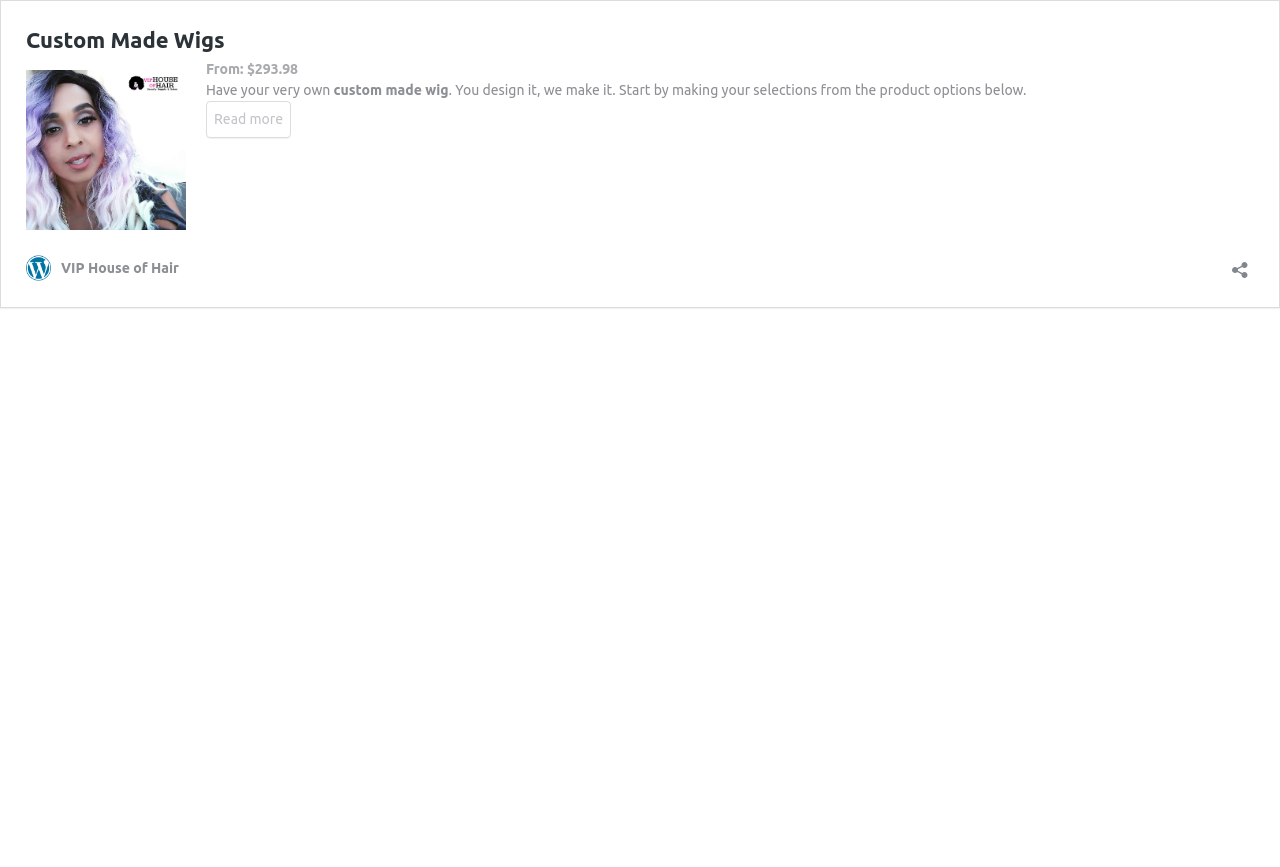What is the function of the 'Read more' link?
Answer the question with a thorough and detailed explanation.

I inferred the function of the link by its name 'Read more'. It is likely that clicking this link will take the user to a page with more information about the custom made wigs.